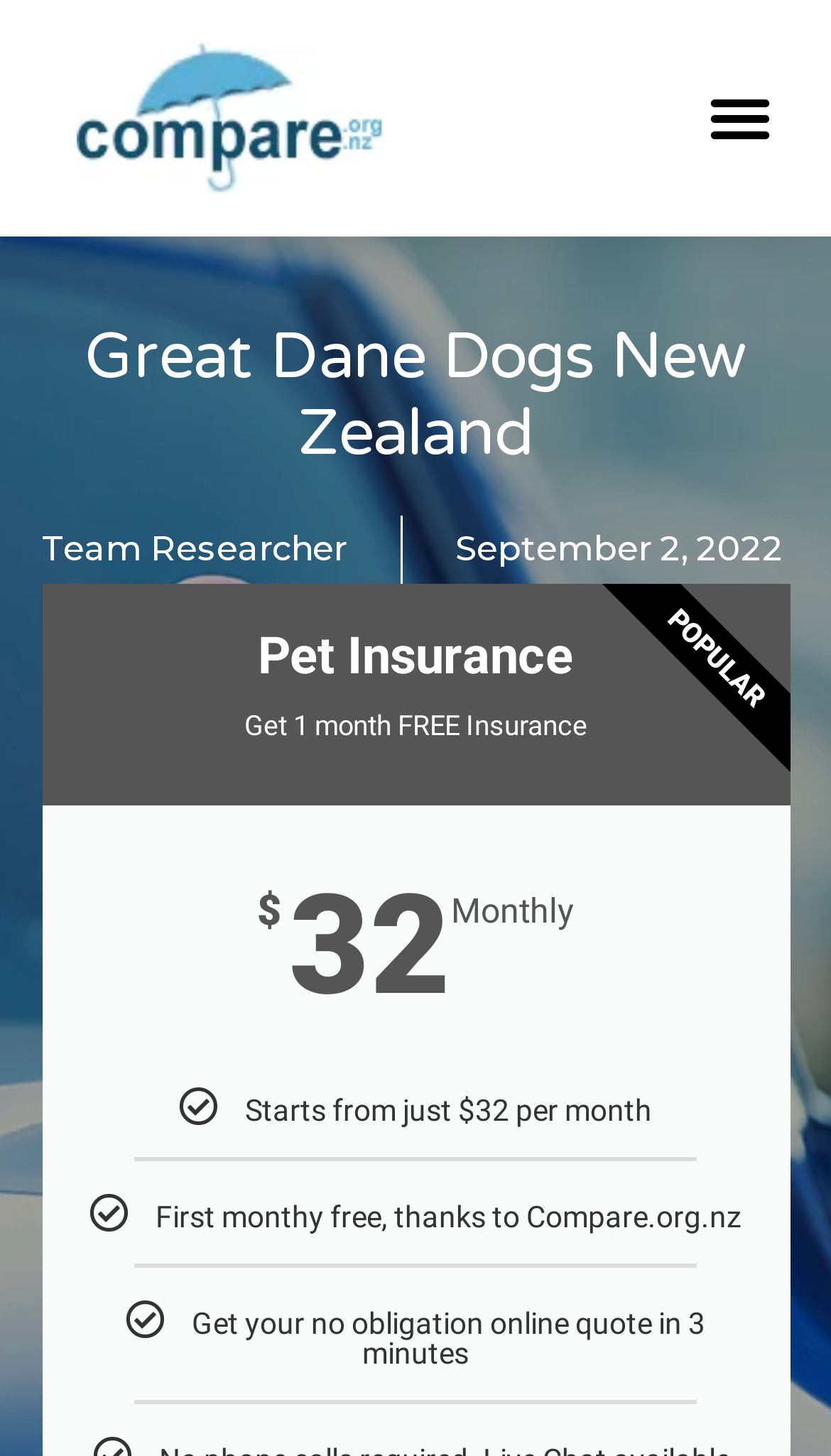What is the duration of the free insurance offer?
Using the image, provide a detailed and thorough answer to the question.

I found the answer by looking at the text 'Get 1 month FREE Insurance' which indicates the duration of the free insurance offer.